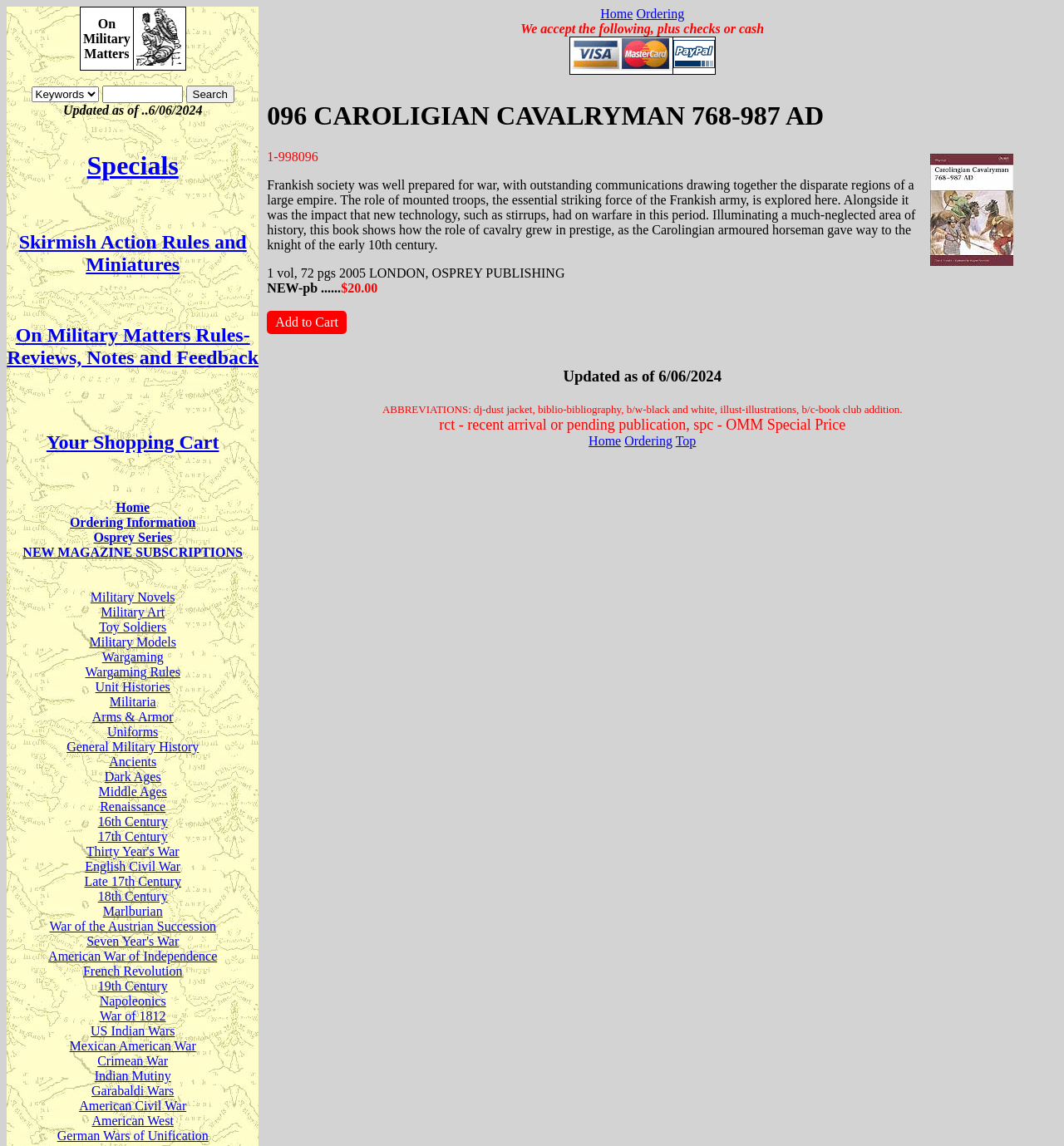What is the role of mounted troops in the Frankish army?
Utilize the information in the image to give a detailed answer to the question.

I found the answer by reading the static text element with the book description, which mentions the role of mounted troops in the Frankish army.